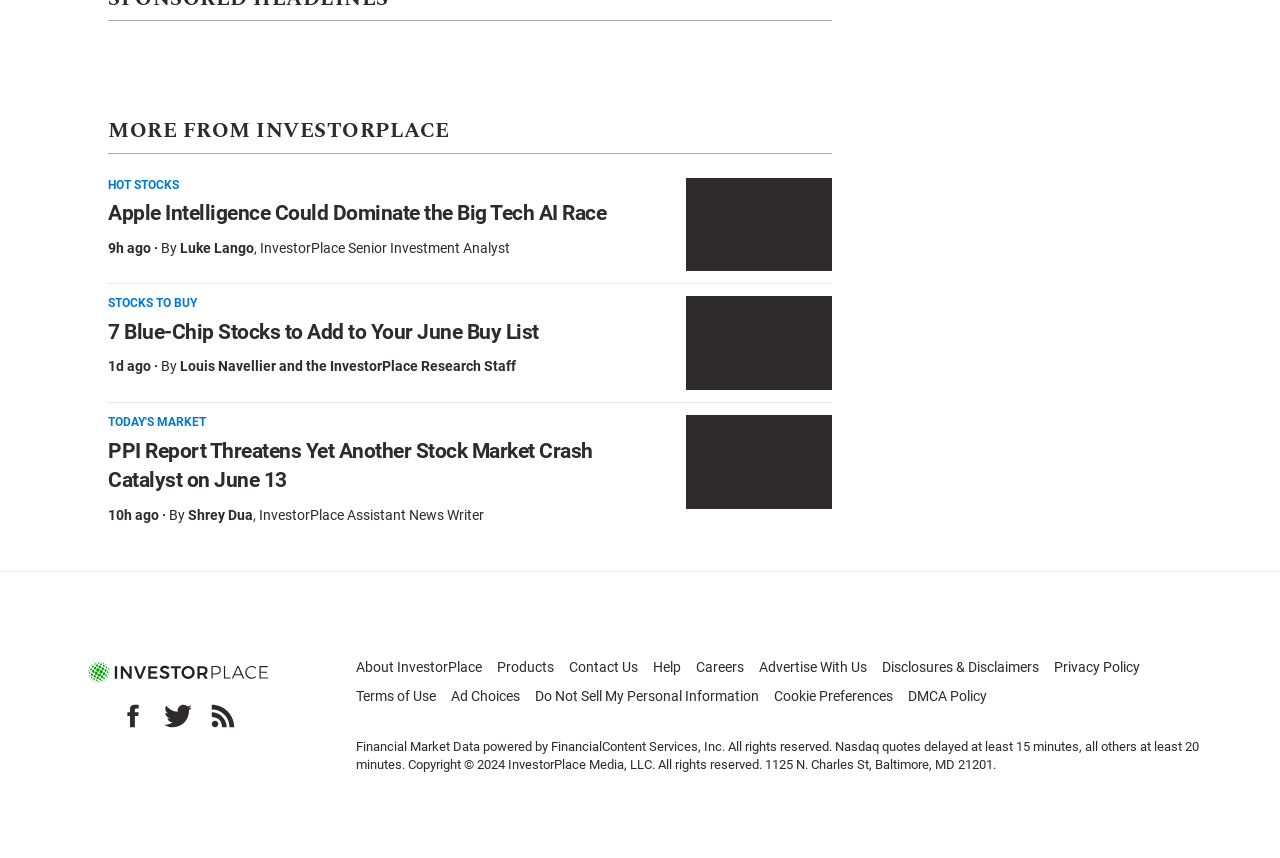What is the category of the second article?
Provide a detailed answer to the question, using the image to inform your response.

I found the category of the second article by looking at the link element with the text 'STOCKS TO BUY', which is above the heading element of the second article.